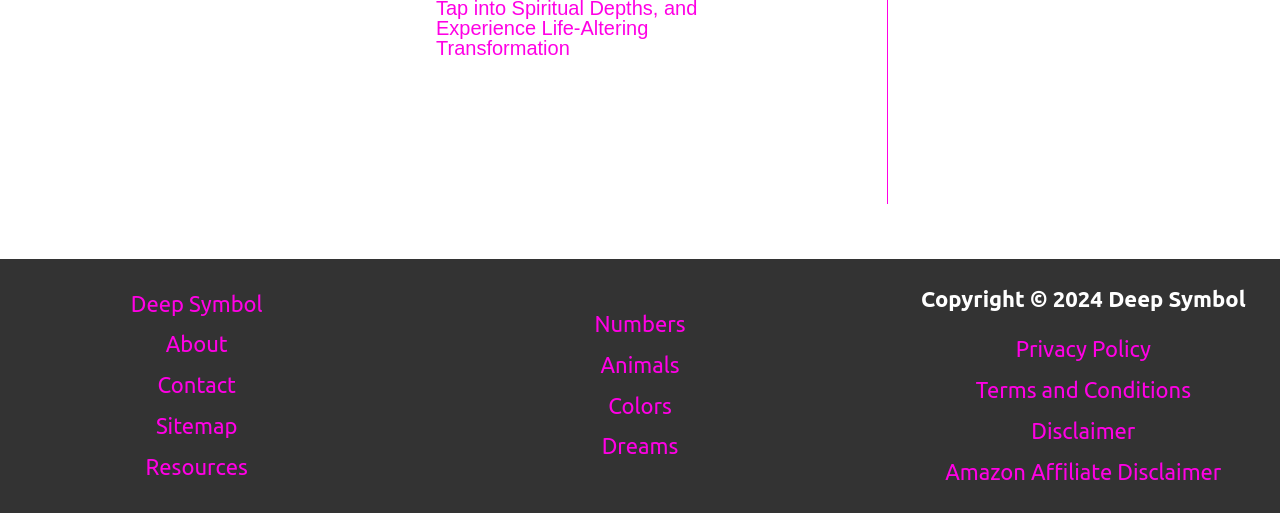What is the purpose of the footer widgets?
Please answer the question with as much detail as possible using the screenshot.

The footer widgets seem to provide additional resources and information to the visitors, such as links to privacy policy, terms and conditions, and other related pages, which can be found in the complementary elements with the title 'Footer Widget 1' and 'Footer Widget 2'.